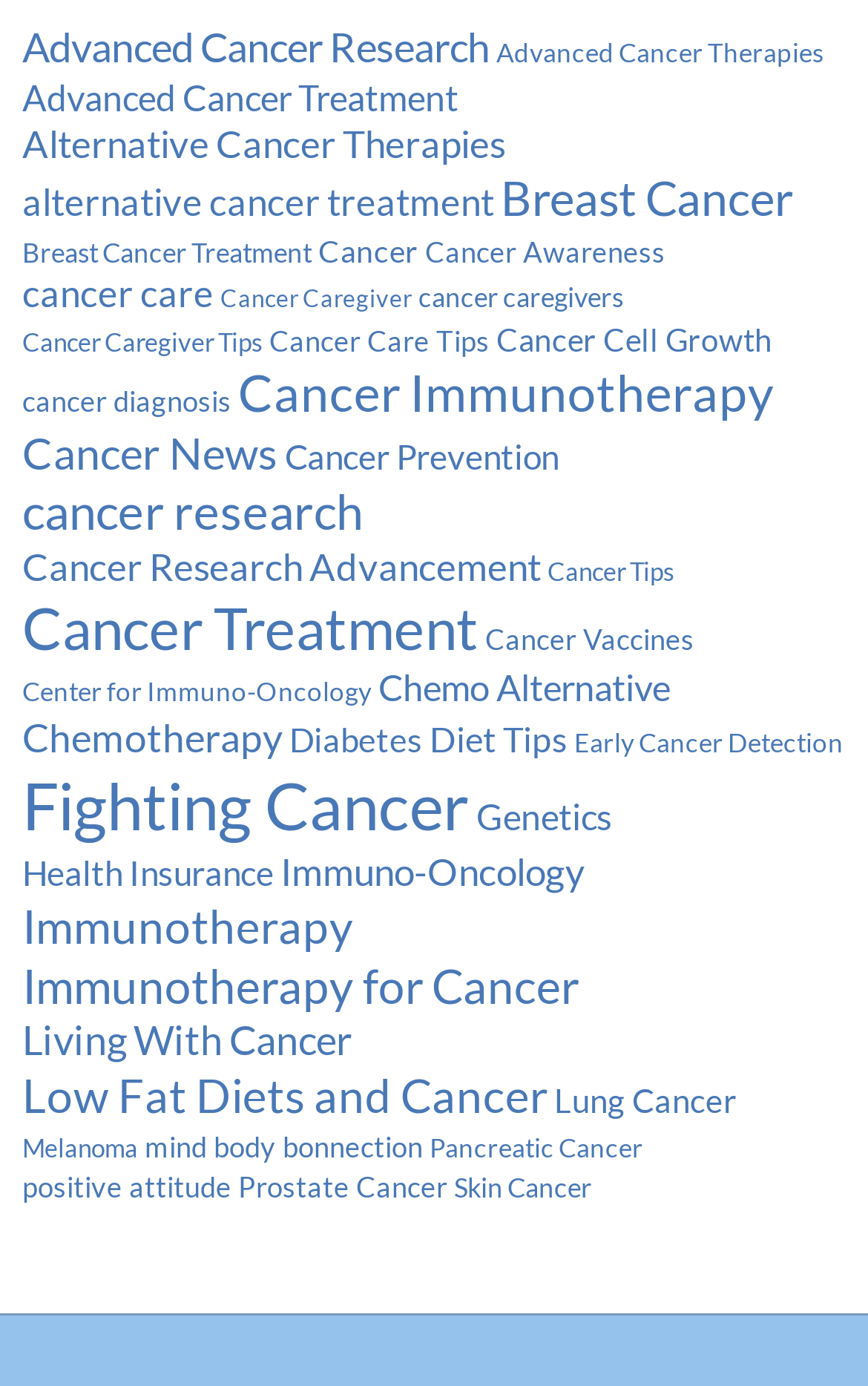Determine the bounding box coordinates for the area that should be clicked to carry out the following instruction: "Learn more about Advanced Cancer Research".

[0.026, 0.017, 0.564, 0.052]